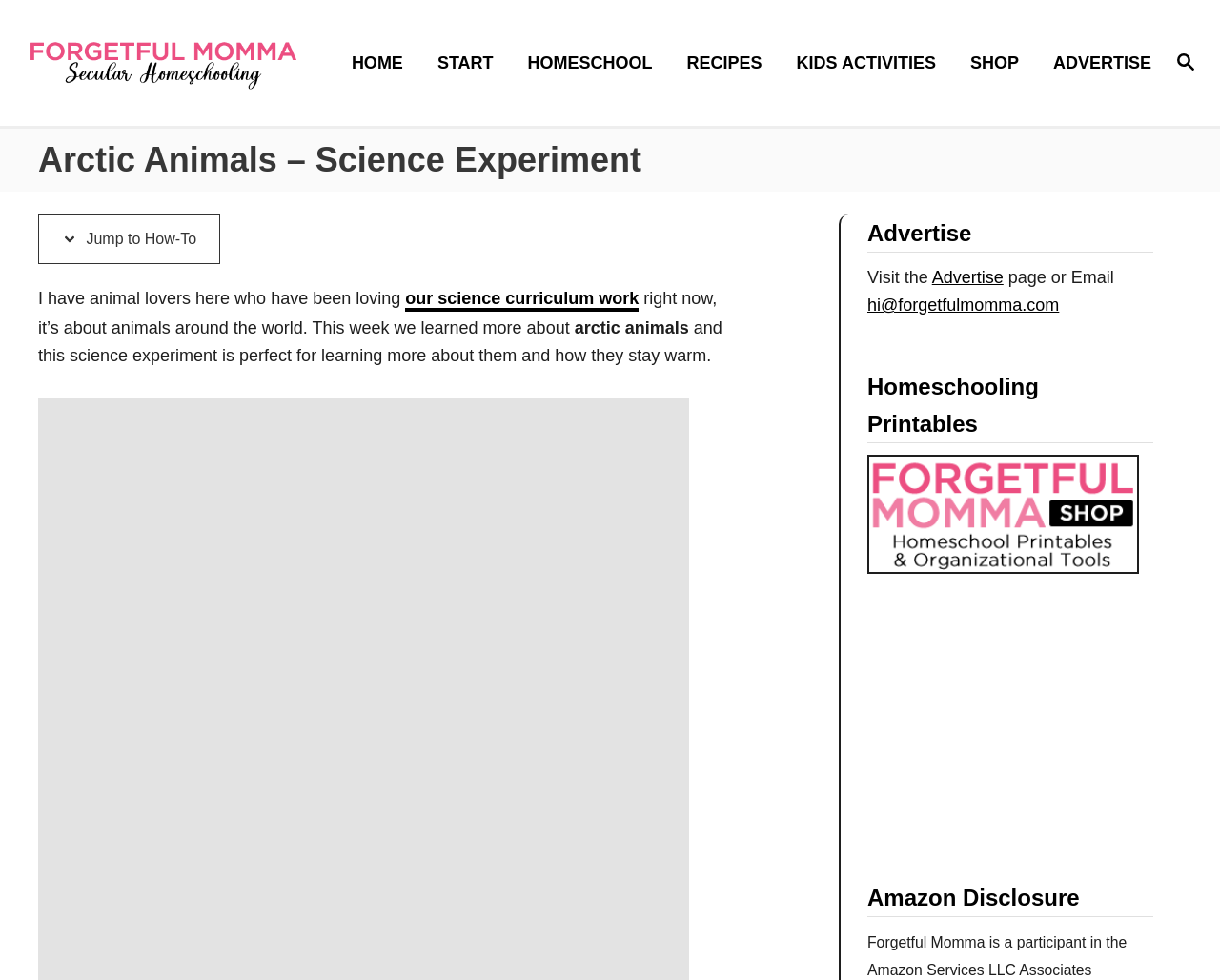Identify the bounding box coordinates of the area you need to click to perform the following instruction: "Learn about homeschooling".

[0.423, 0.039, 0.554, 0.089]